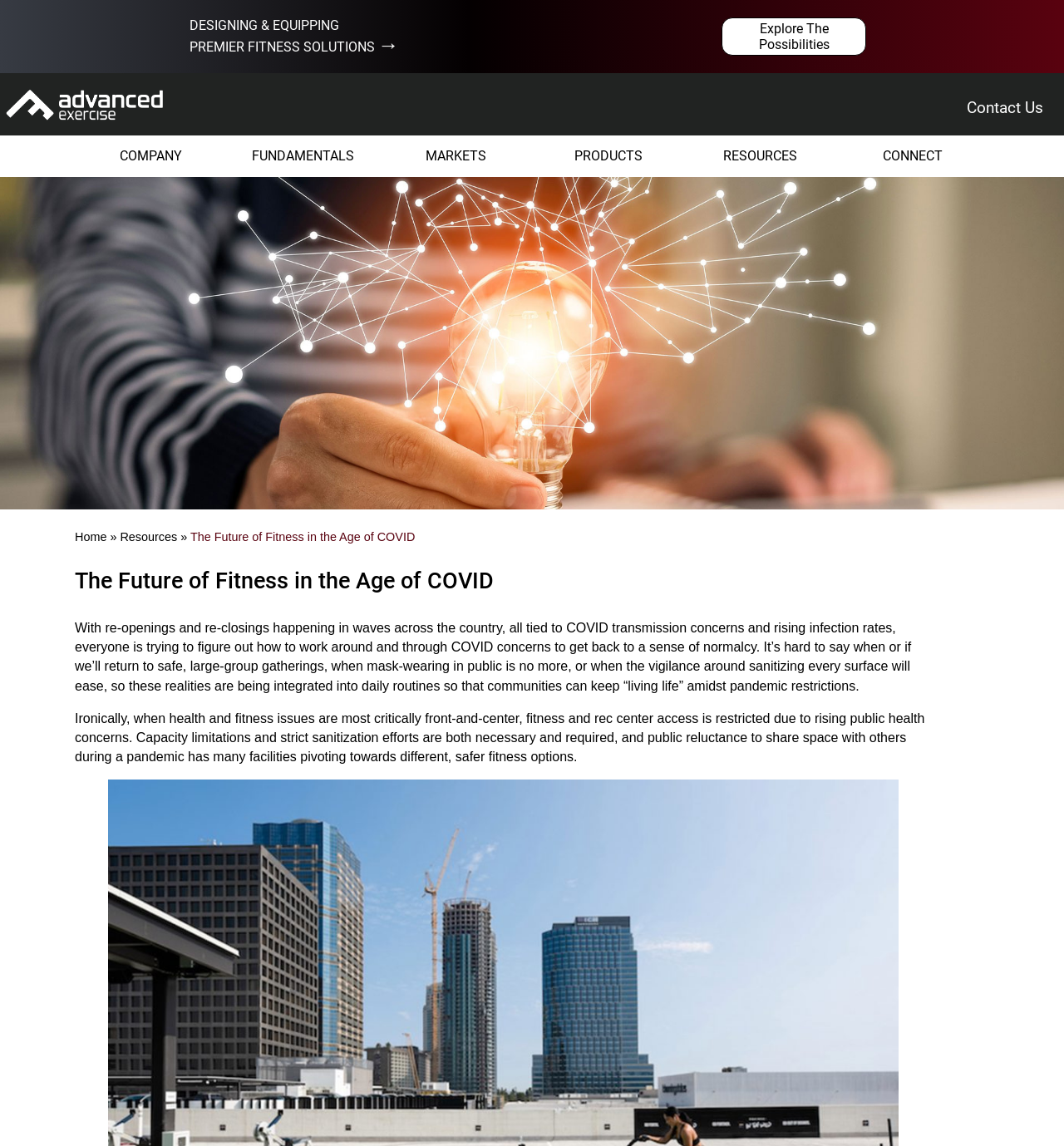Identify the bounding box coordinates of the specific part of the webpage to click to complete this instruction: "View COMPANY".

[0.089, 0.119, 0.195, 0.155]